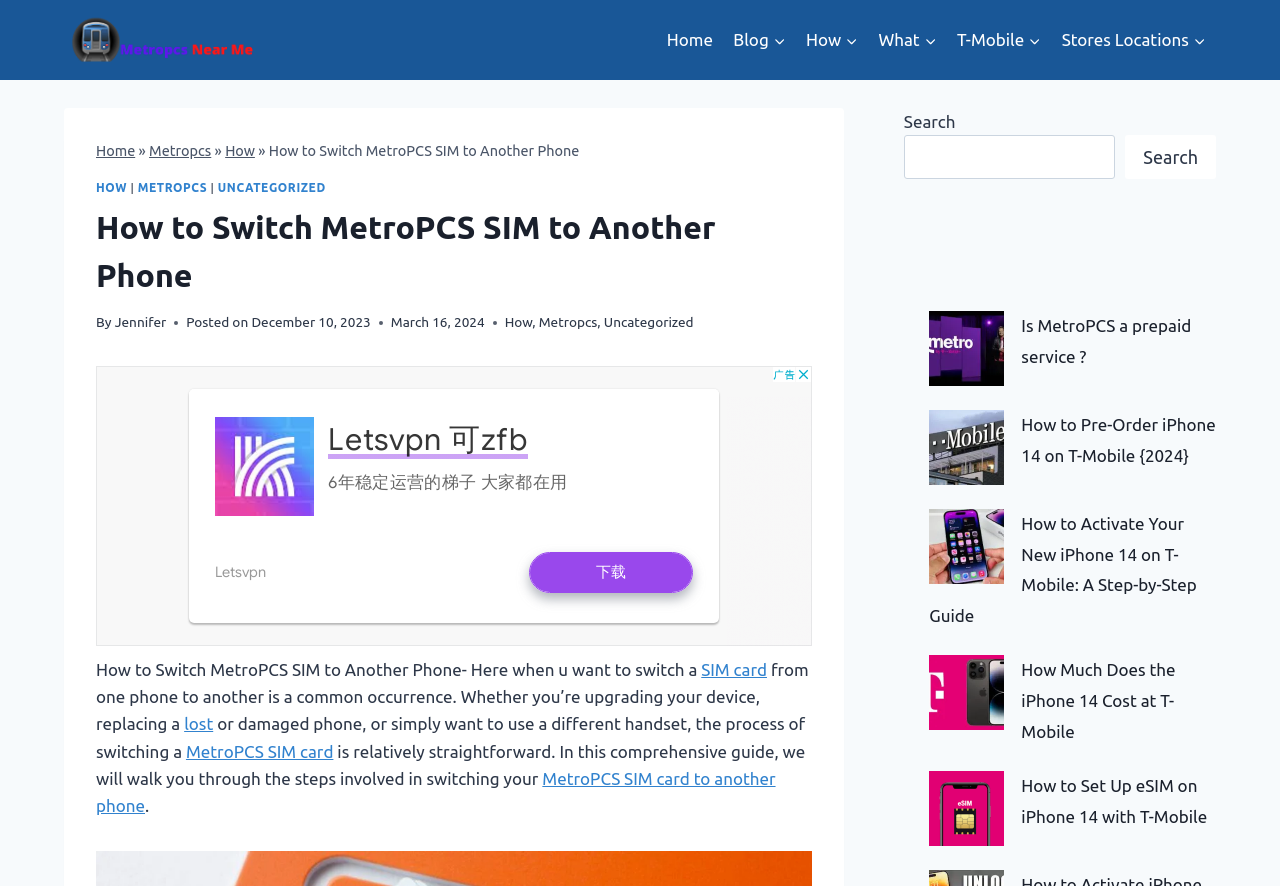How many links are in the primary navigation? Based on the screenshot, please respond with a single word or phrase.

9